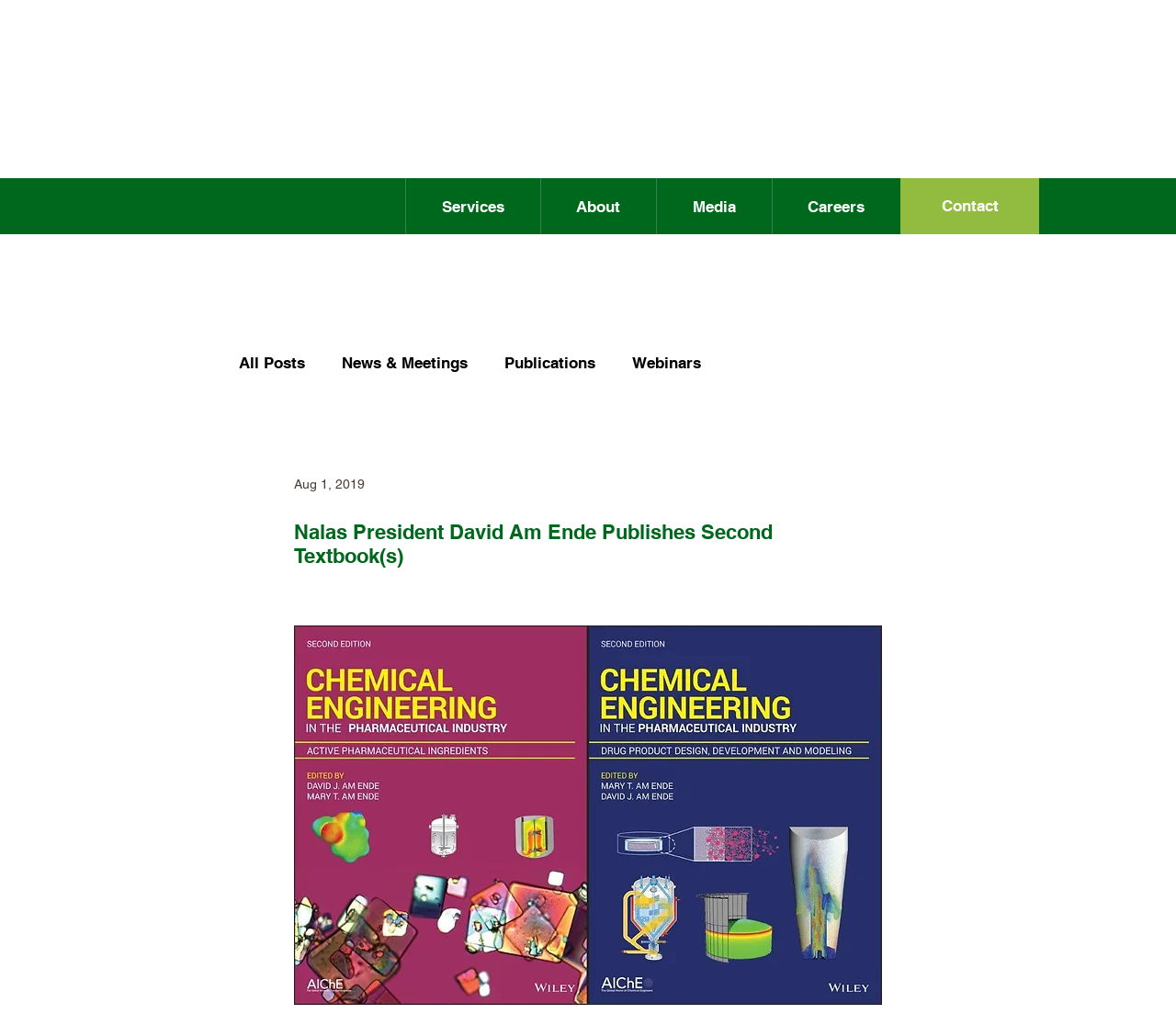Examine the image carefully and respond to the question with a detailed answer: 
How many social media links are there?

There are three social media links, namely LinkedIn, Facebook, and X, which can be found at the top right corner of the webpage, inside a rectangular bounding box with coordinates [0.773, 0.029, 0.849, 0.049].